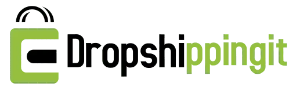Could you please study the image and provide a detailed answer to the question:
What is the focus of the 'Dropshippingit' brand?

The logo of 'Dropshippingit' features a stylized letter 'C' which symbolizes a shopping bag, emphasizing the e-commerce focus of the brand, and the brand aims to support entrepreneurs in starting and growing their online businesses through streamlined dropshipping strategies.